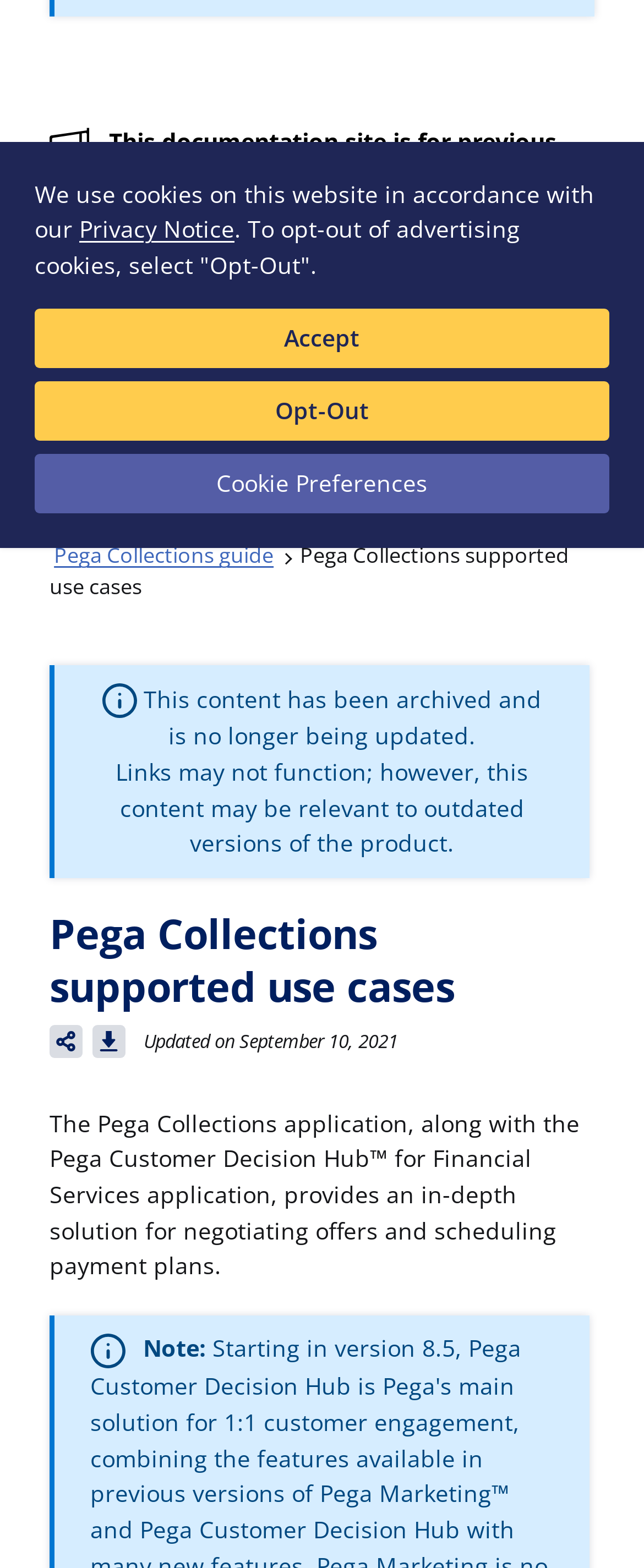Identify the bounding box for the UI element specified in this description: "Pega Collections guide". The coordinates must be four float numbers between 0 and 1, formatted as [left, top, right, bottom].

[0.084, 0.346, 0.425, 0.364]